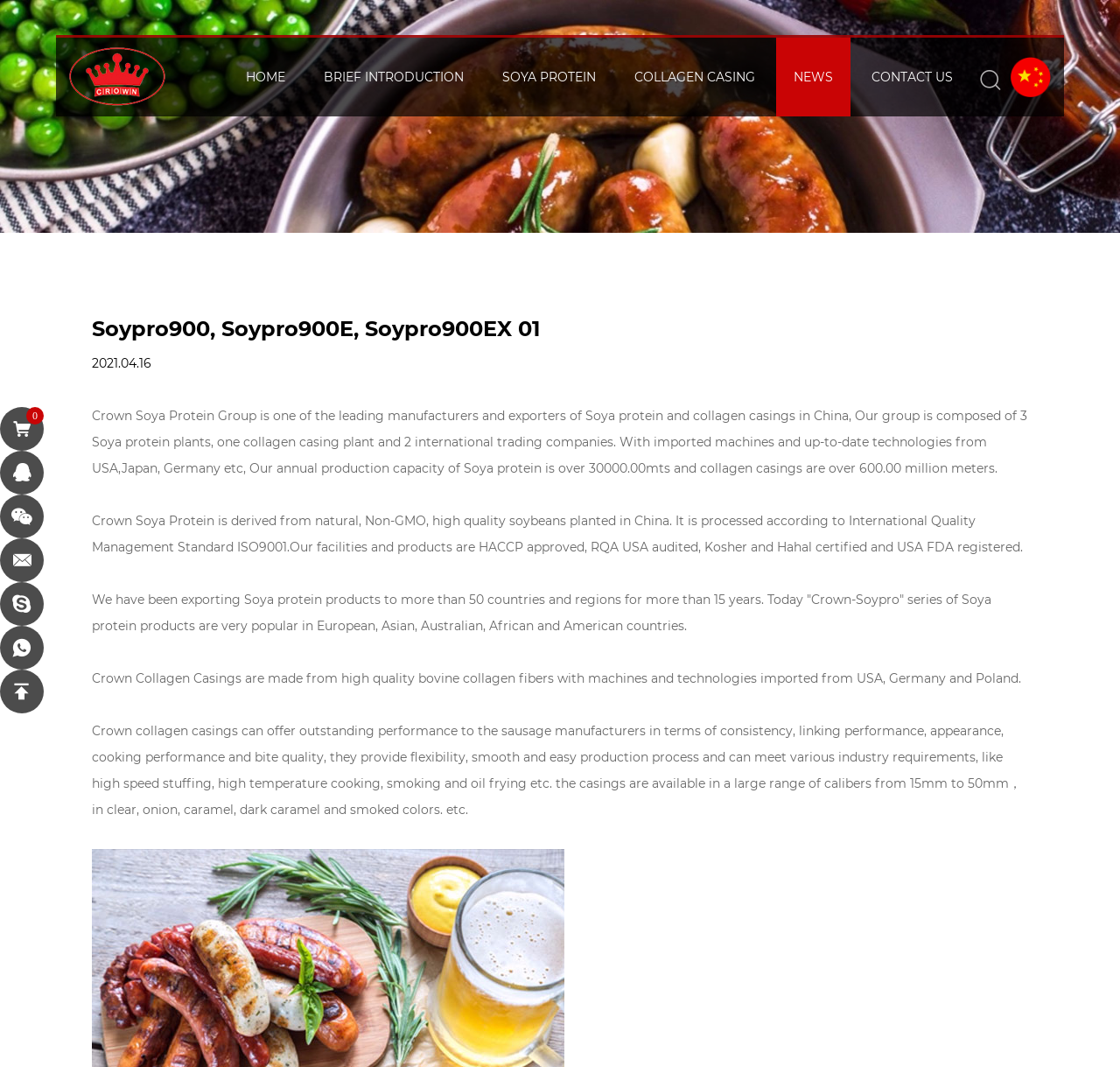Determine the bounding box coordinates of the region to click in order to accomplish the following instruction: "Click on the 'Crown Soya Protein Group' image". Provide the coordinates as four float numbers between 0 and 1, specifically [left, top, right, bottom].

[0.062, 0.043, 0.148, 0.101]